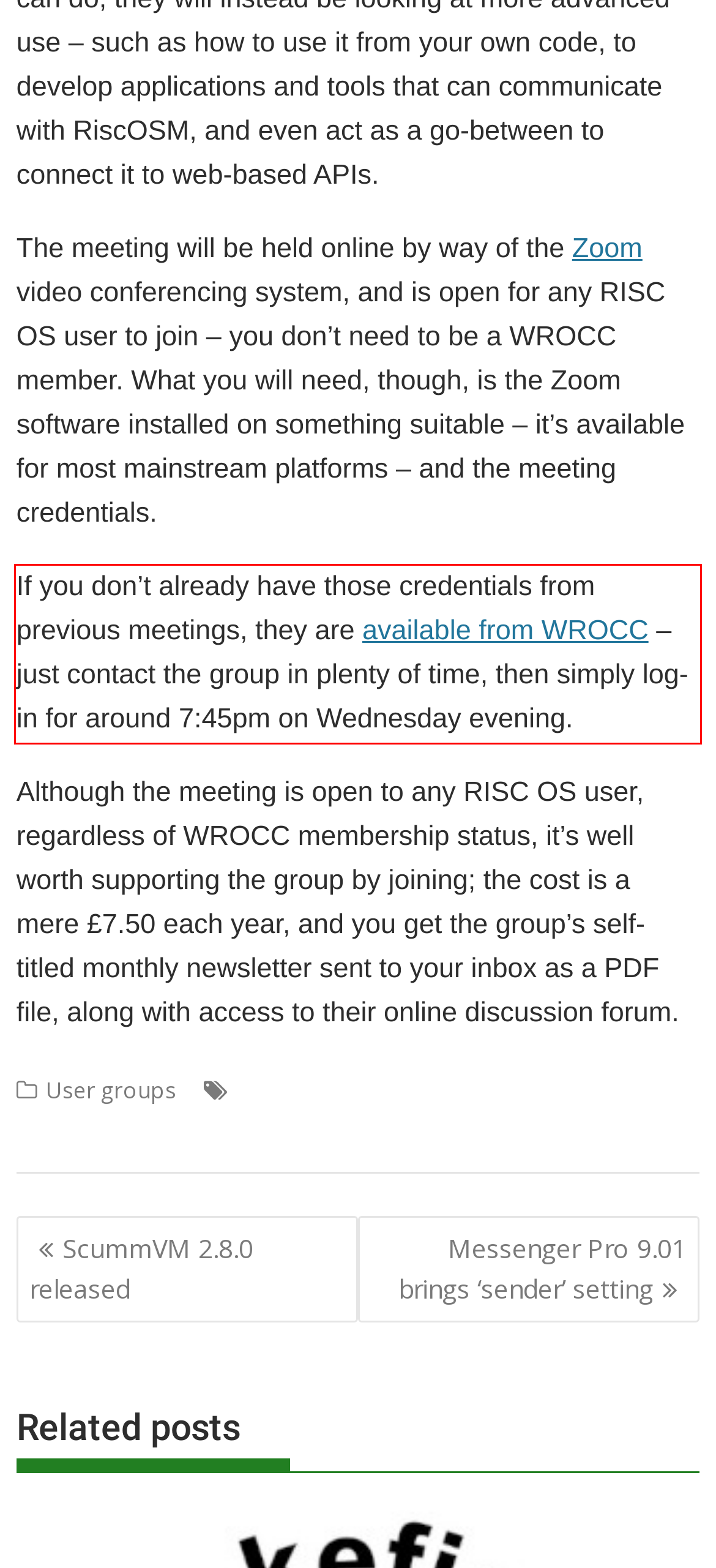You are given a screenshot showing a webpage with a red bounding box. Perform OCR to capture the text within the red bounding box.

If you don’t already have those credentials from previous meetings, they are available from WROCC – just contact the group in plenty of time, then simply log-in for around 7:45pm on Wednesday evening.